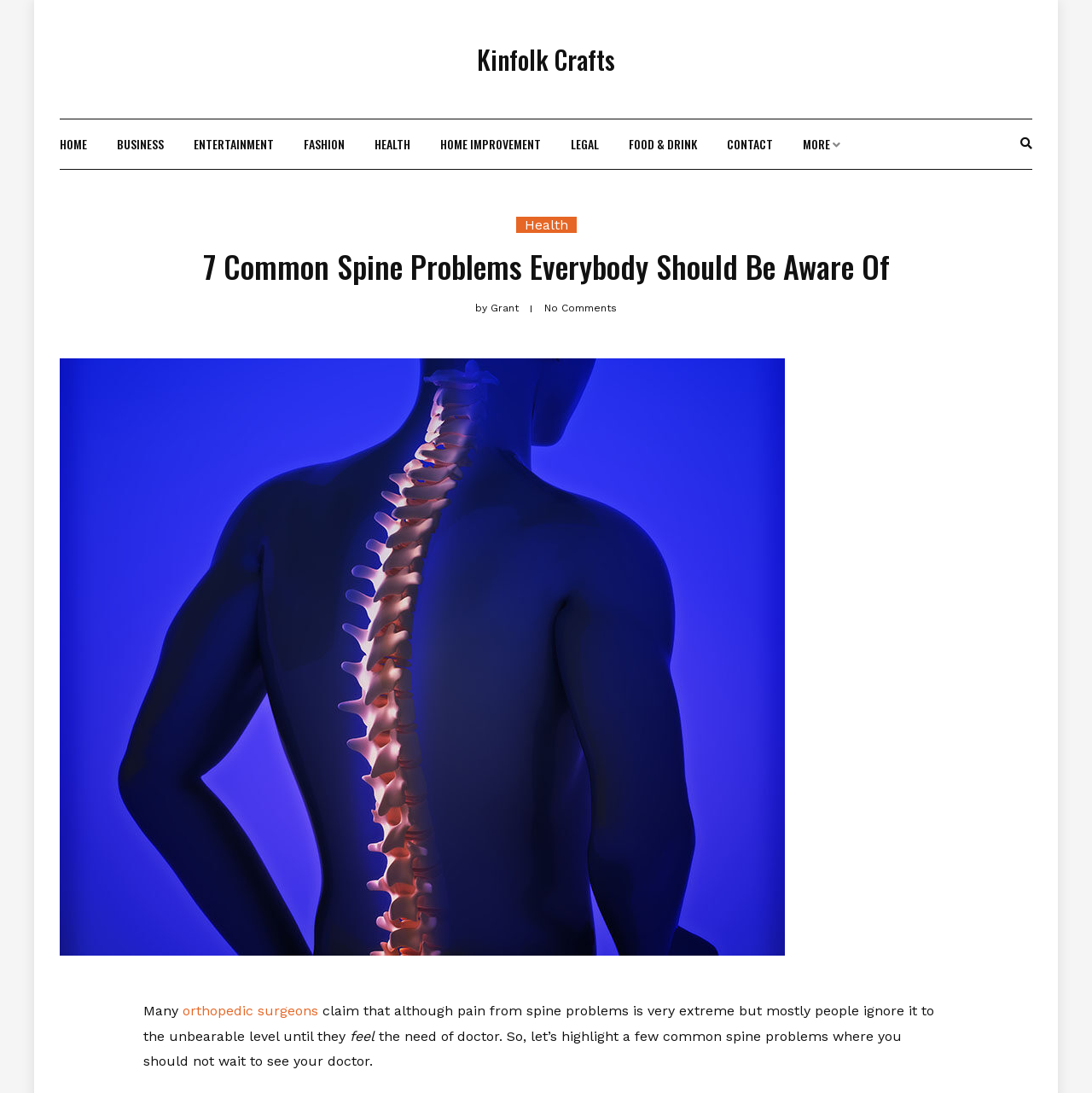Who is the author of the article?
Craft a detailed and extensive response to the question.

I found the author's name by looking at the StaticText element 'Grant' with bounding box coordinates [0.446, 0.277, 0.478, 0.288], which is located near the heading of the article.